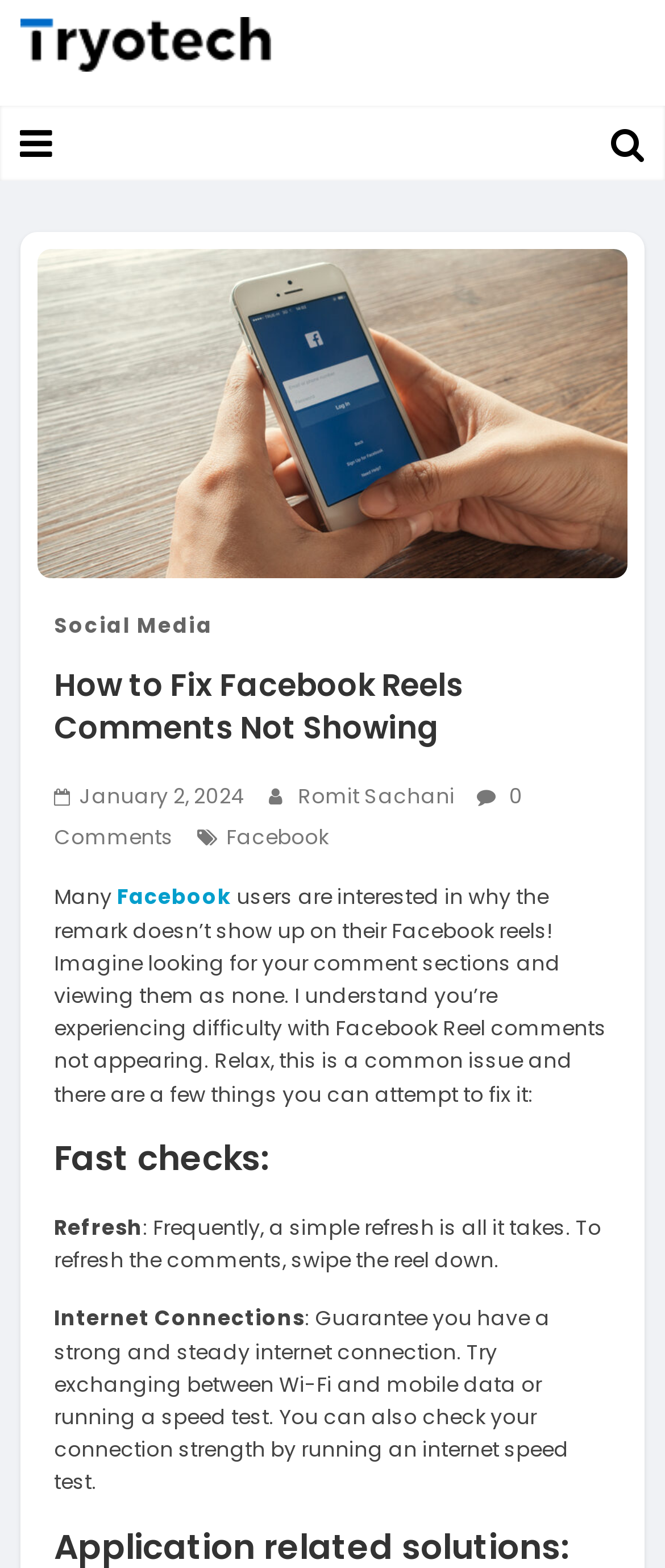What is the first step to fix Facebook Reel comments not showing?
Based on the visual information, provide a detailed and comprehensive answer.

The first step to fix Facebook Reel comments not showing can be determined by reading the section 'Fast checks:', which lists 'Refresh' as the first step, stating that a simple refresh is all it takes to fix the issue.